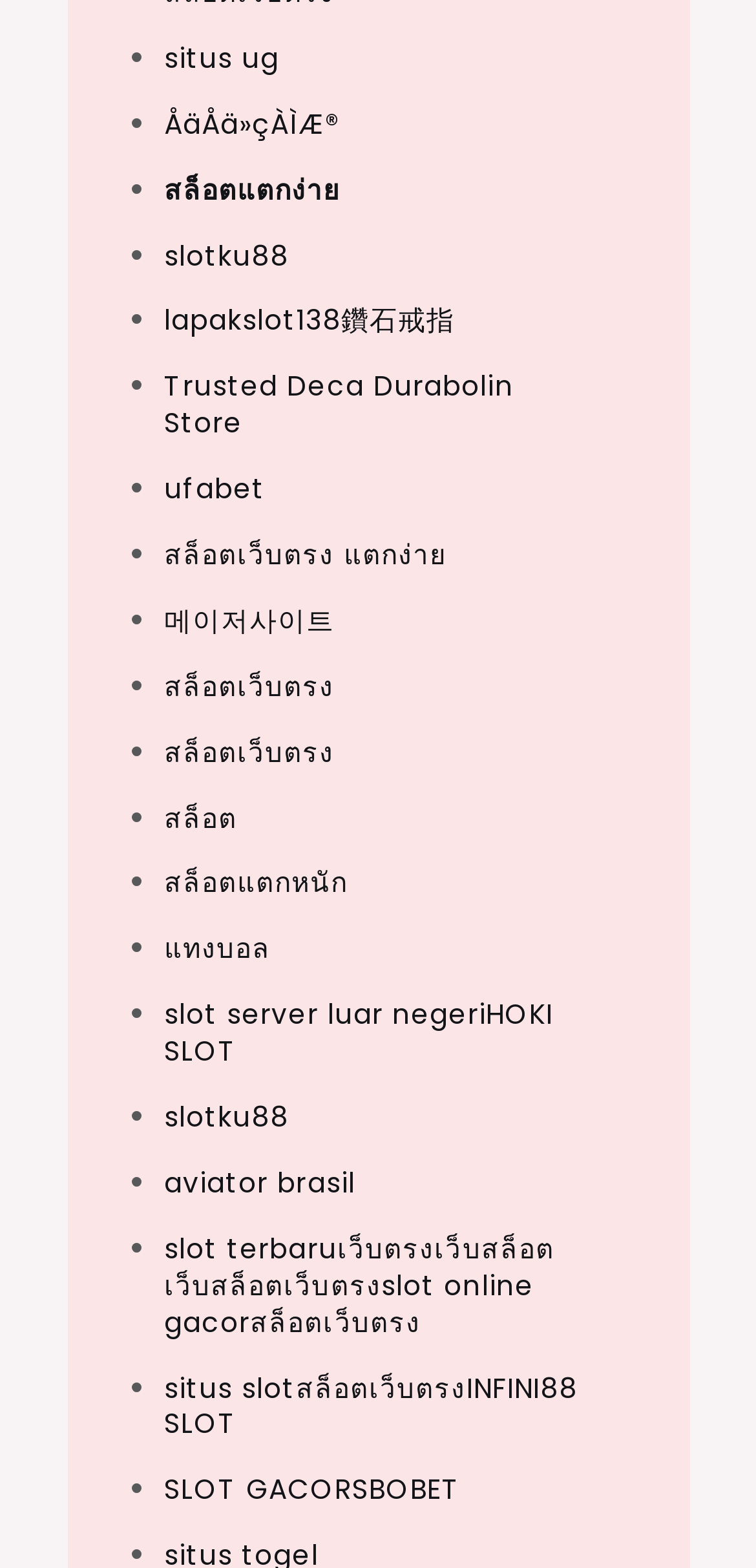Highlight the bounding box coordinates of the region I should click on to meet the following instruction: "Explore สล็อตเว็บตรง แตกง่าย link".

[0.217, 0.341, 0.591, 0.366]